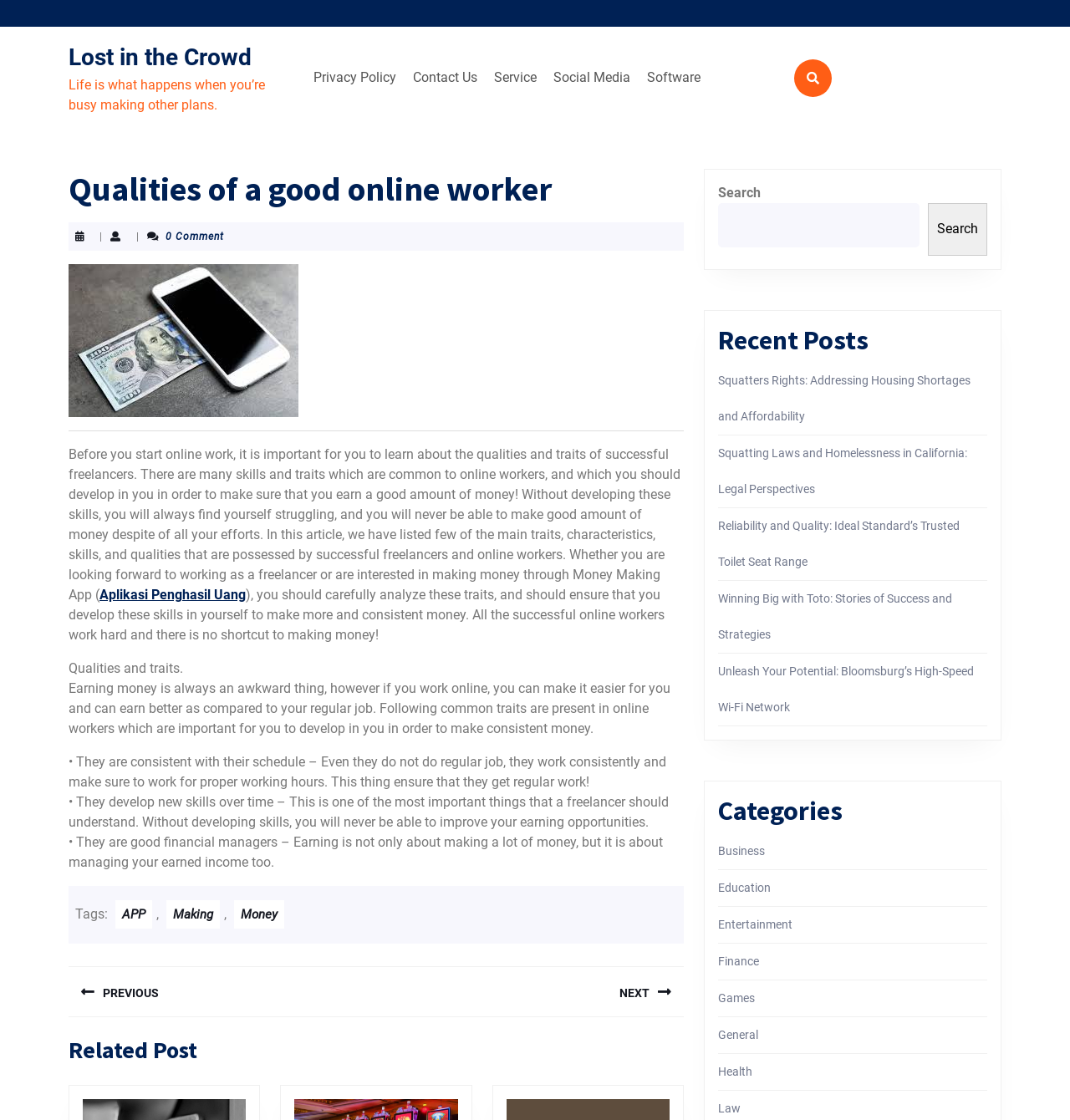Kindly determine the bounding box coordinates for the area that needs to be clicked to execute this instruction: "Click on the 'Contact Us' link".

[0.38, 0.054, 0.452, 0.084]